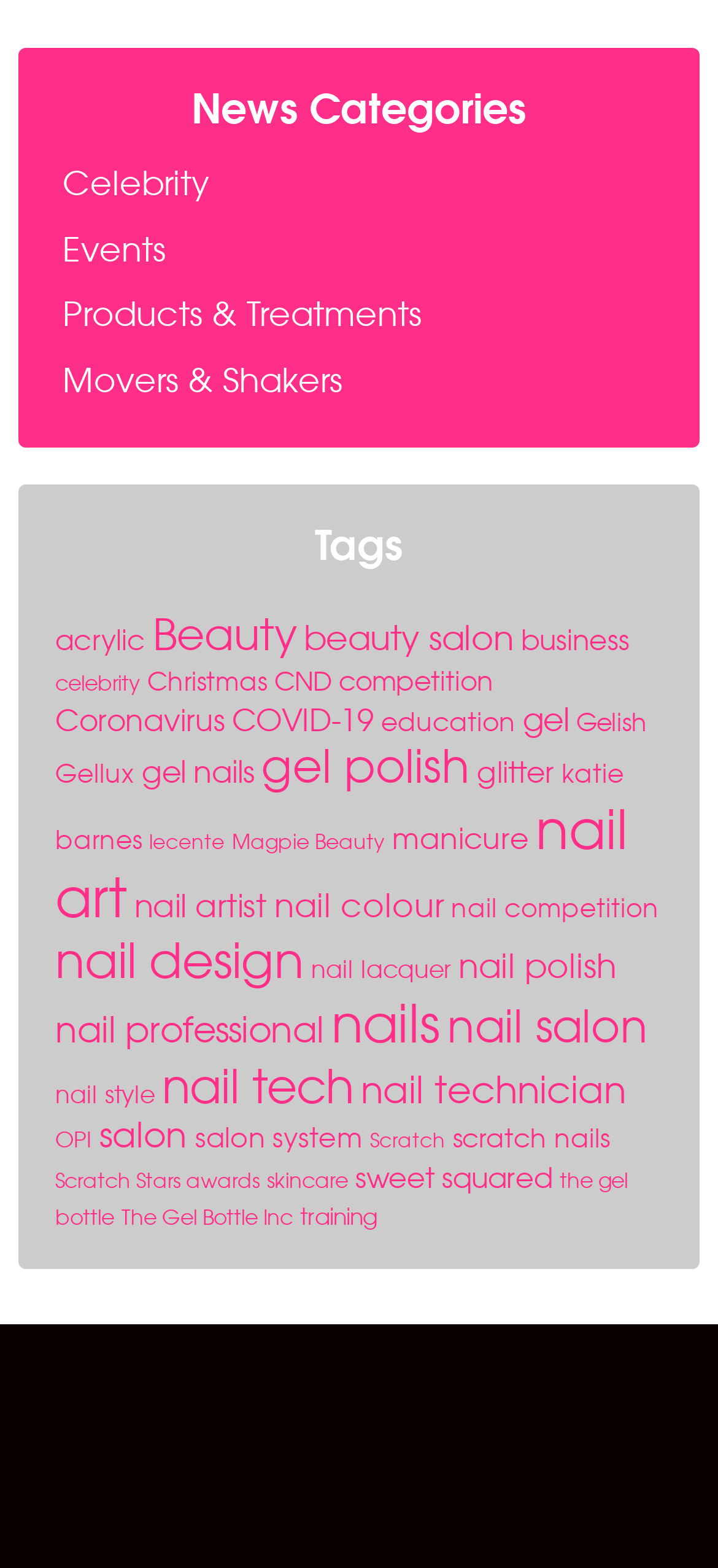Using the element description: "The Gel Bottle Inc", determine the bounding box coordinates for the specified UI element. The coordinates should be four float numbers between 0 and 1, [left, top, right, bottom].

[0.169, 0.768, 0.408, 0.785]